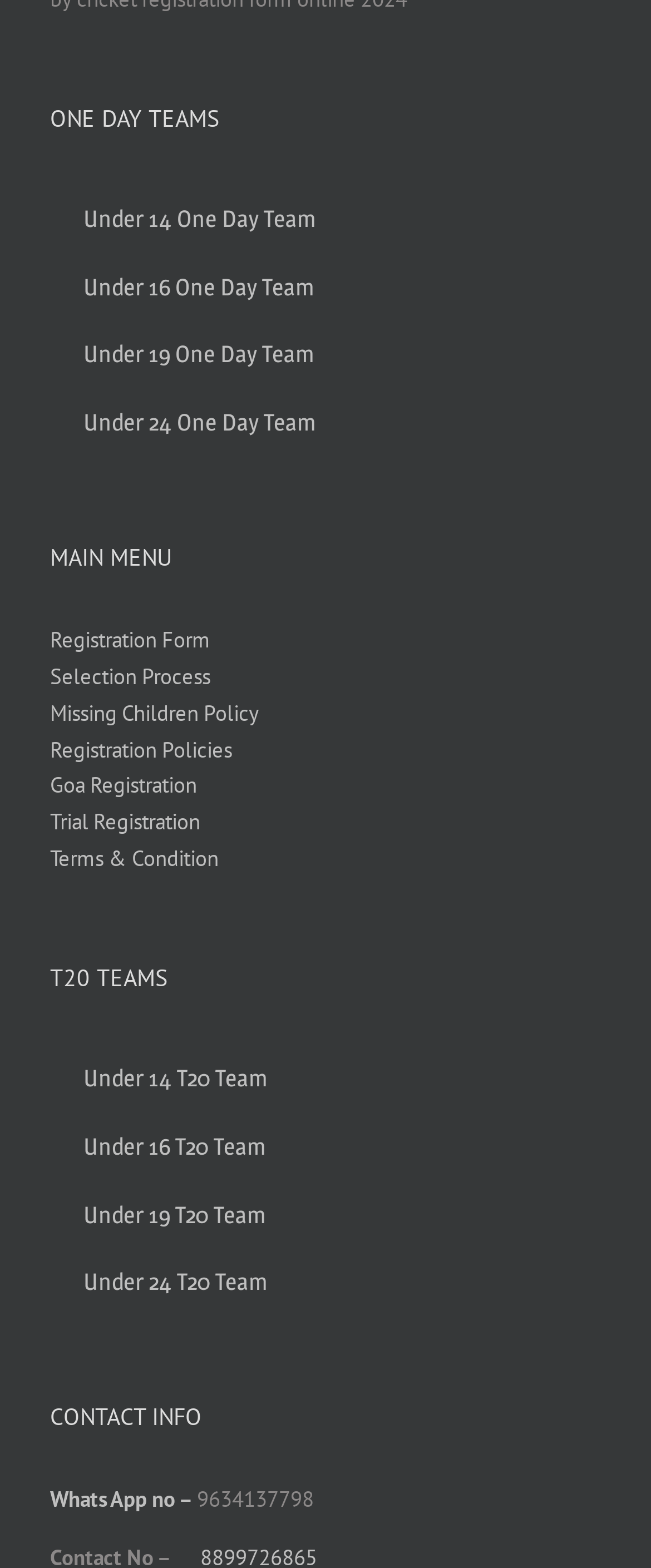What is the WhatsApp number provided?
Please describe in detail the information shown in the image to answer the question.

In the 'CONTACT INFO' section, we can see a link 'Whats App no –' followed by the static text '9634137798', which is the WhatsApp number provided.